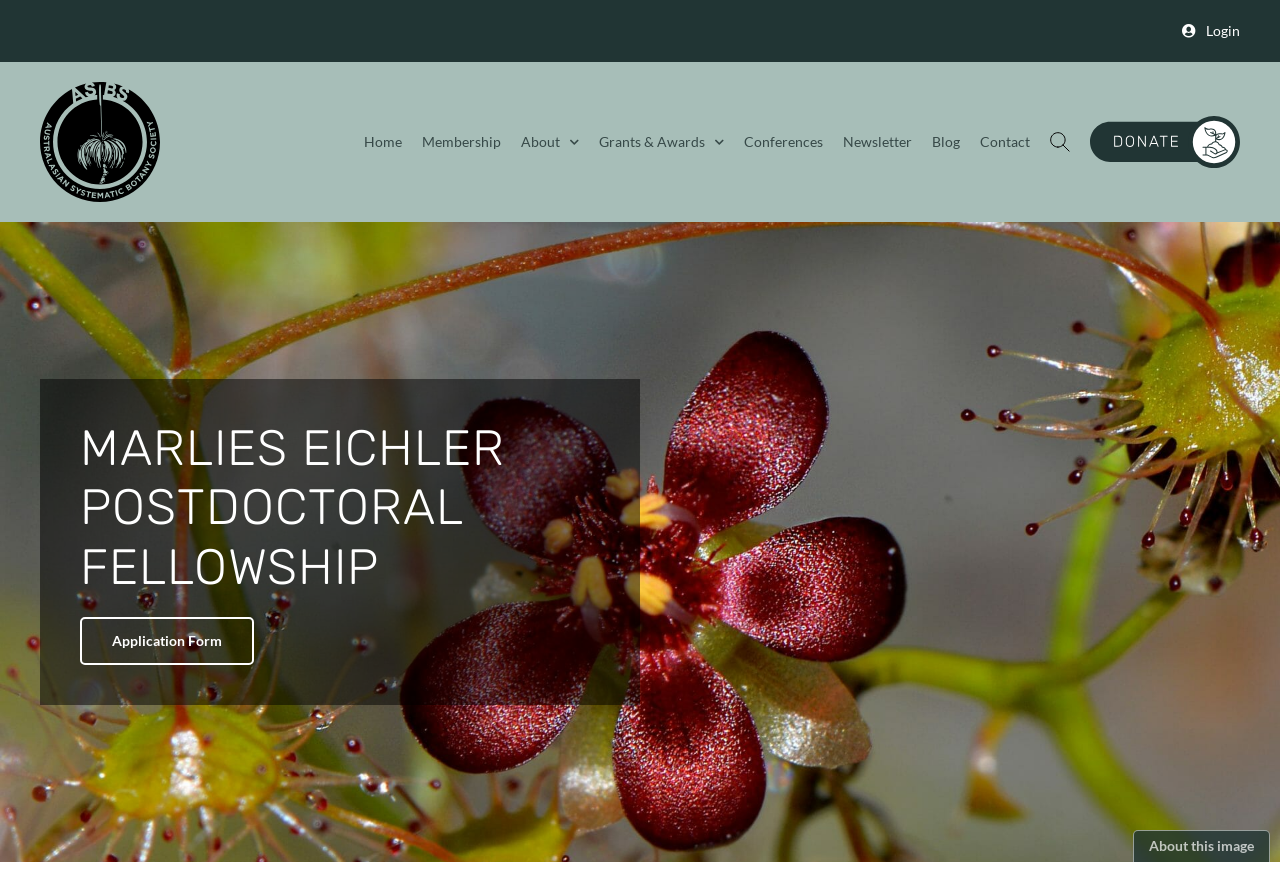Identify the bounding box coordinates for the UI element described as follows: "Conferences". Ensure the coordinates are four float numbers between 0 and 1, formatted as [left, top, right, bottom].

[0.581, 0.14, 0.643, 0.176]